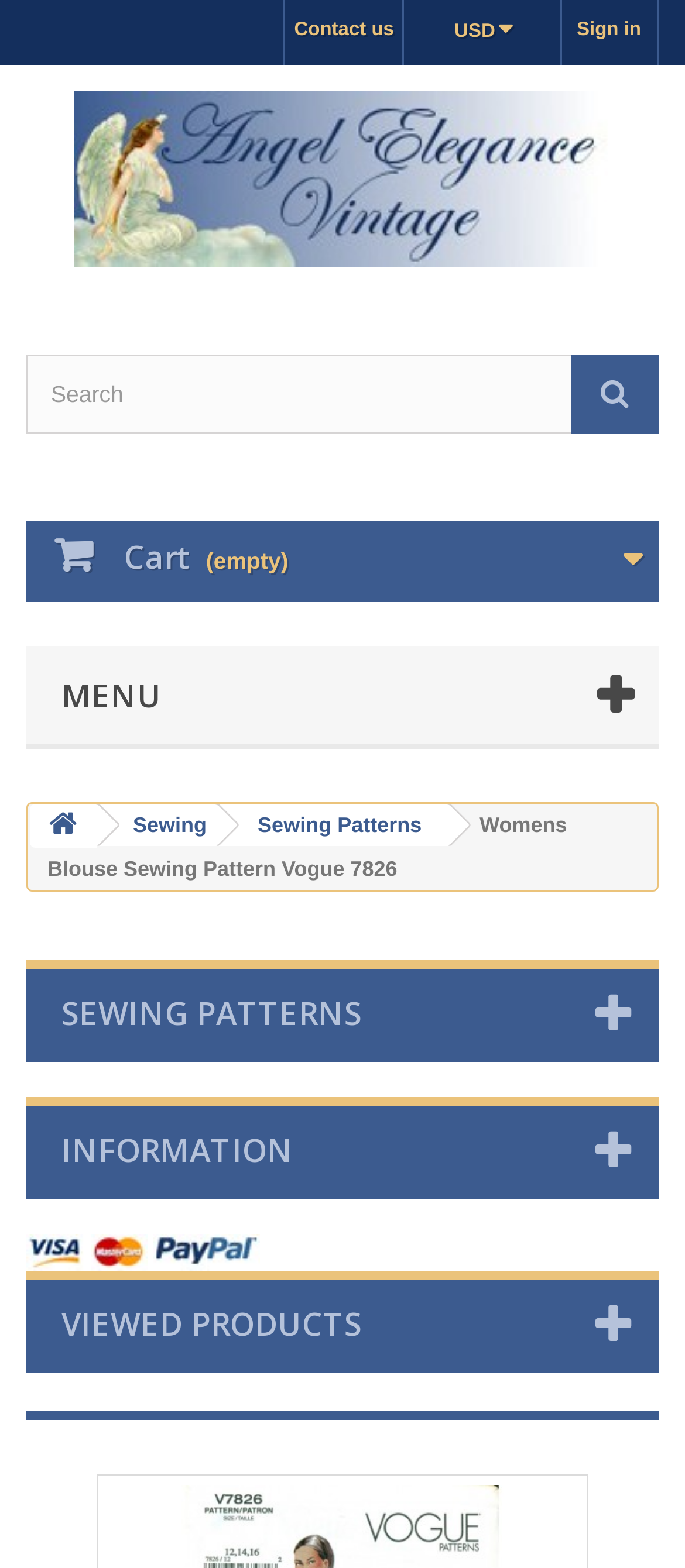Give a short answer to this question using one word or a phrase:
What is the name of the website?

Angel Elegance Vintage